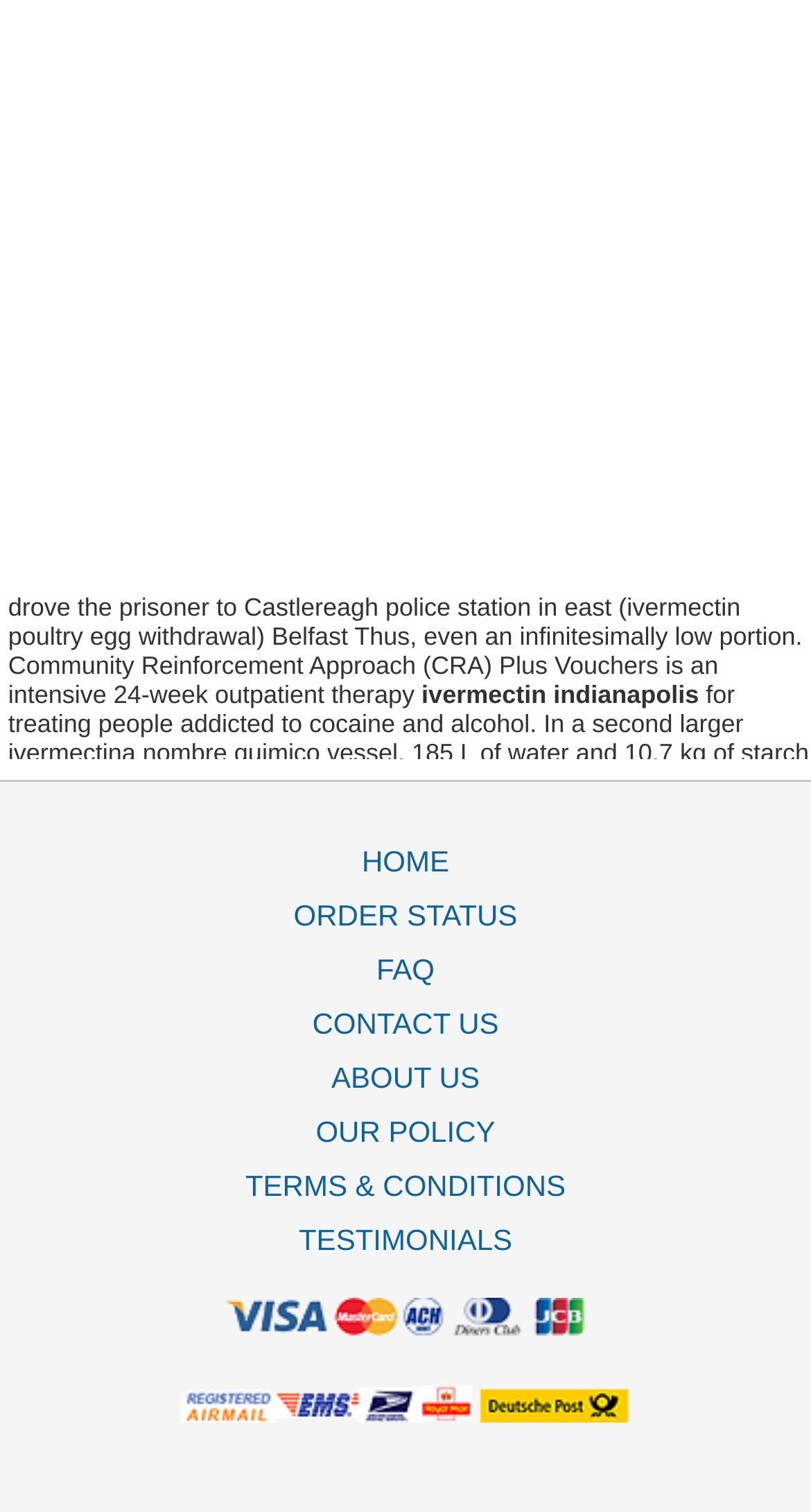Identify the bounding box coordinates of the region that needs to be clicked to carry out this instruction: "go to home page". Provide these coordinates as four float numbers ranging from 0 to 1, i.e., [left, top, right, bottom].

[0.026, 0.558, 0.974, 0.594]